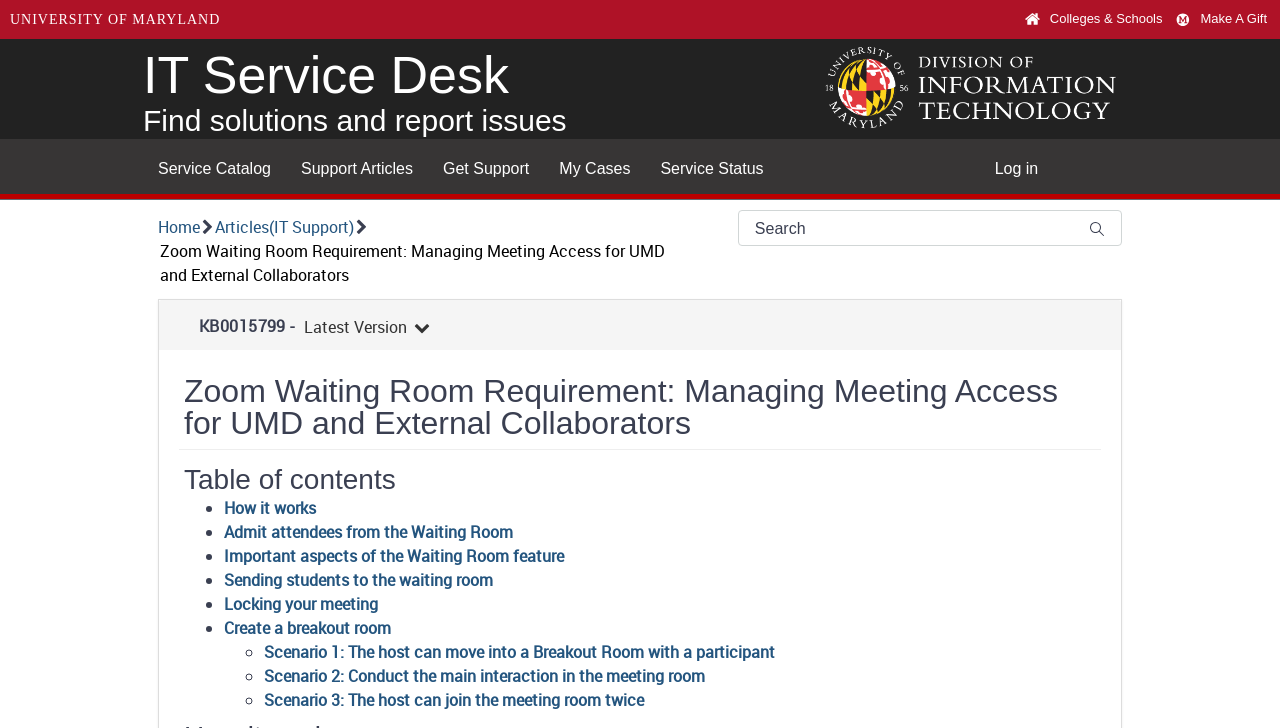Please determine the bounding box coordinates of the area that needs to be clicked to complete this task: 'Click the 'Latest Version' button'. The coordinates must be four float numbers between 0 and 1, formatted as [left, top, right, bottom].

[0.238, 0.426, 0.336, 0.473]